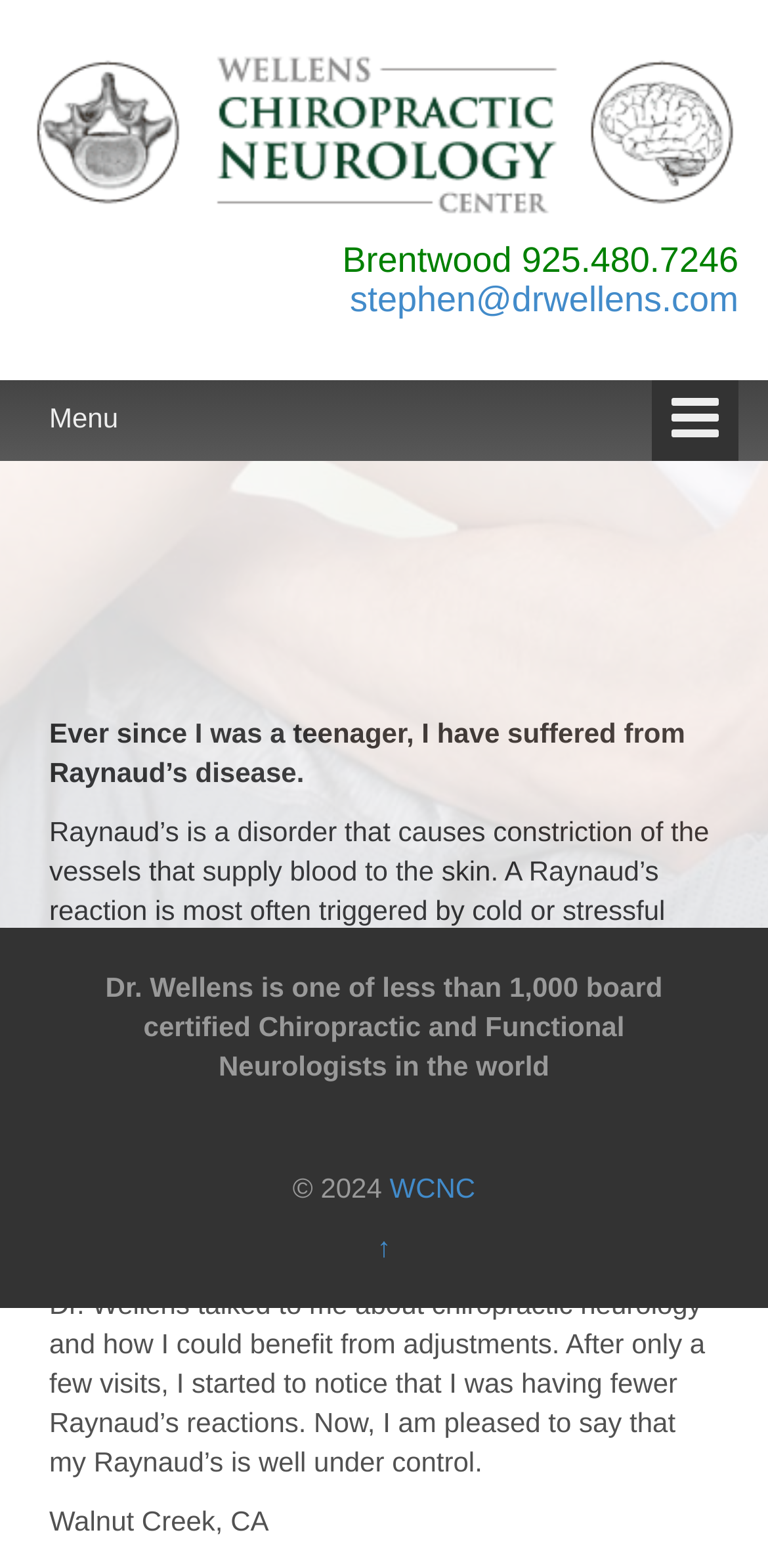What is the profession of Dr. Wellens?
Refer to the screenshot and answer in one word or phrase.

Chiropractic and Functional Neurologist